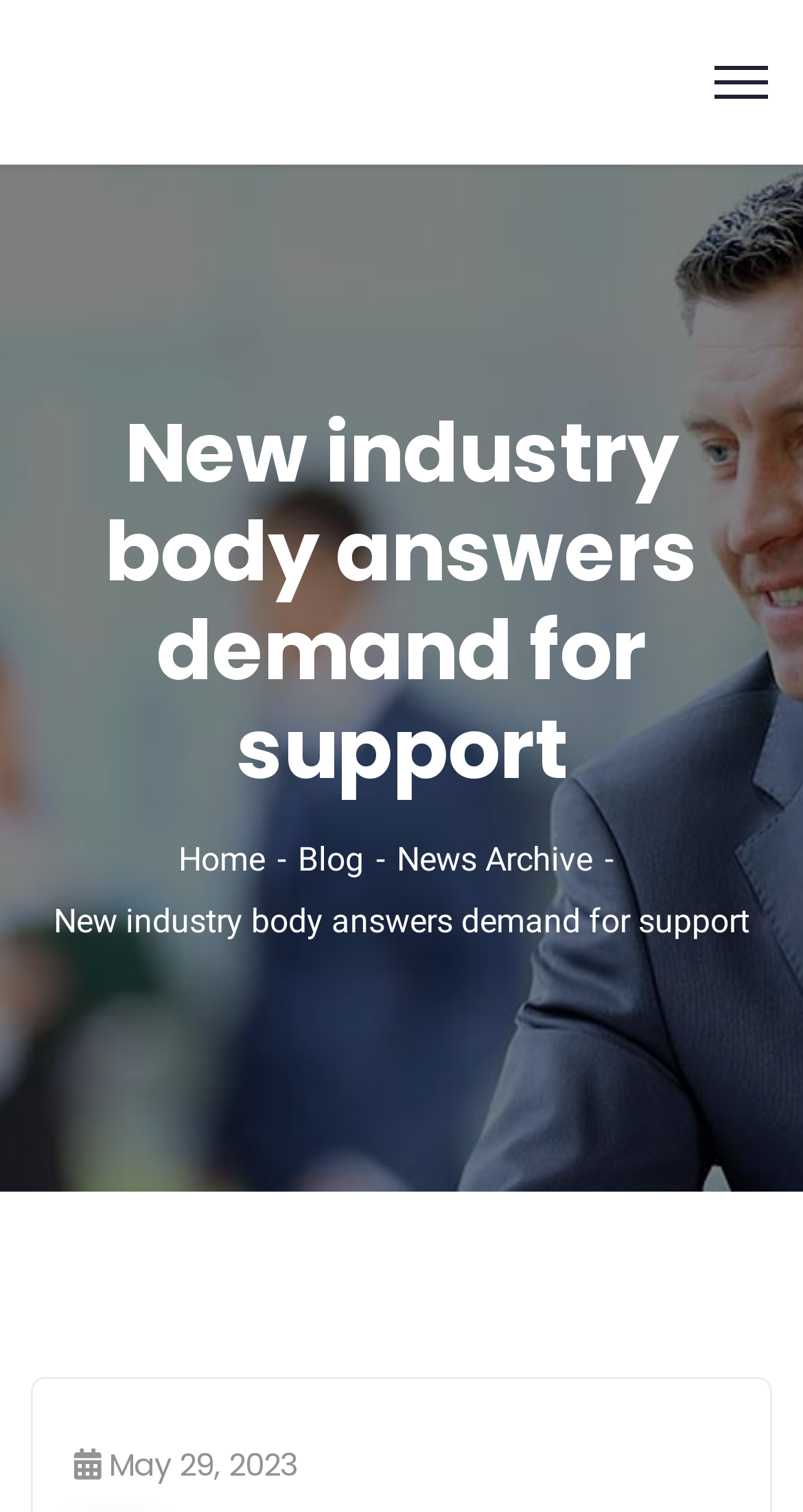Provide a single word or phrase to answer the given question: 
What is the name of the franchise?

Find A Franchise